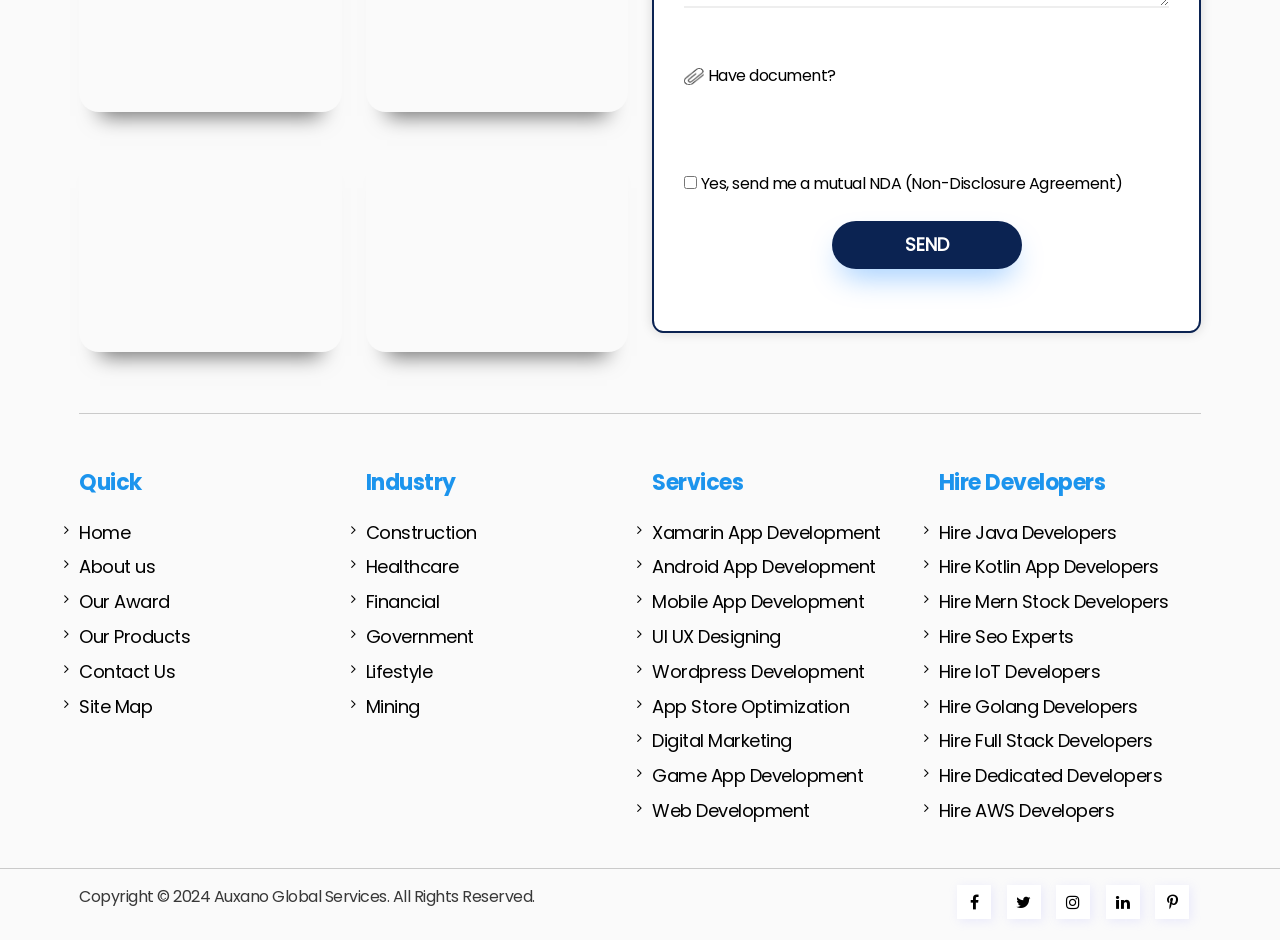Carefully examine the image and provide an in-depth answer to the question: What is the copyright year mentioned at the bottom of the page?

The StaticText element at the bottom of the page has the text 'Copyright © 2024 Auxano Global Services. All Rights Reserved.' which indicates that the copyright year is 2024.